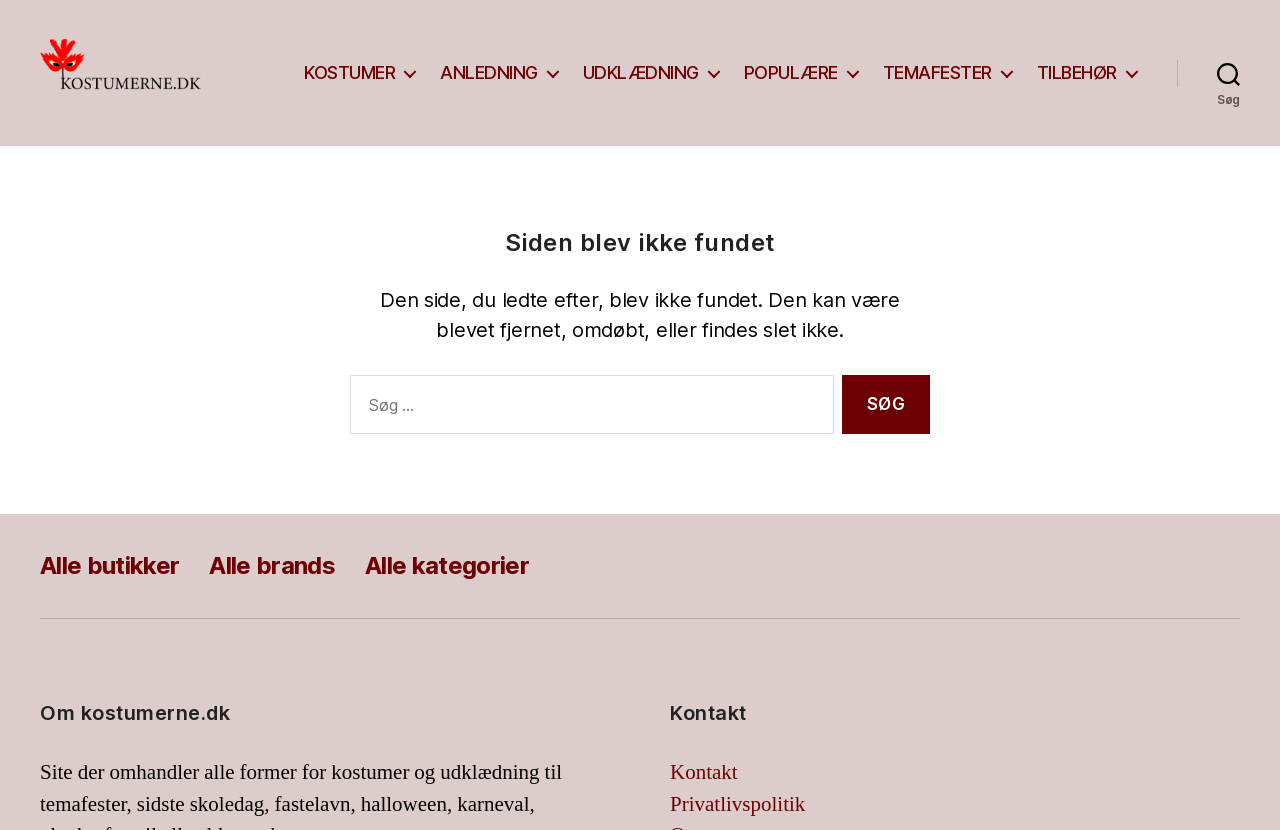Please provide the bounding box coordinates for the element that needs to be clicked to perform the instruction: "Contact kostumerne.dk". The coordinates must consist of four float numbers between 0 and 1, formatted as [left, top, right, bottom].

[0.523, 0.915, 0.576, 0.948]